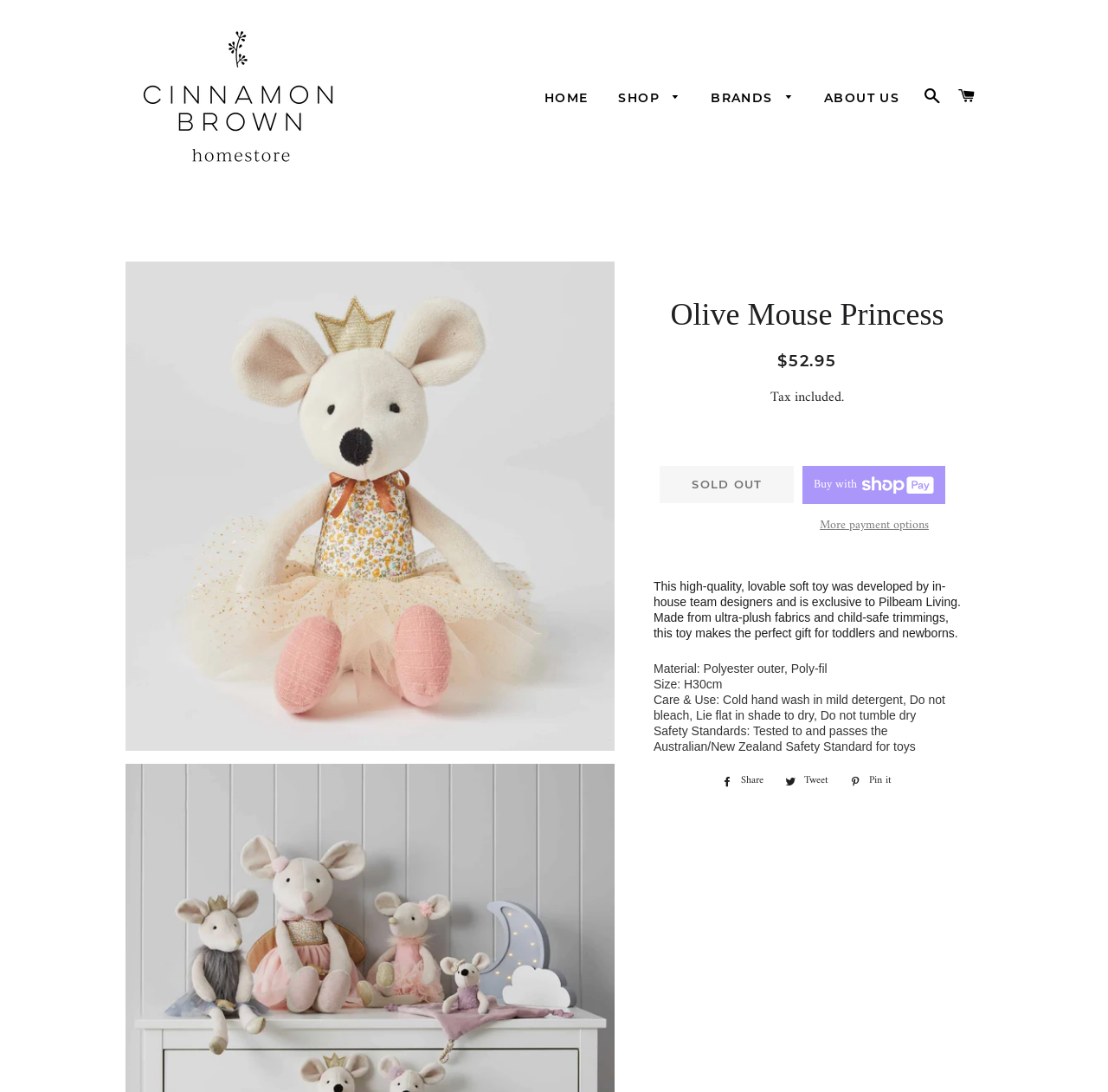What is the last item in the Kitchen & Table category?
Answer the question with just one word or phrase using the image.

Tea Towels